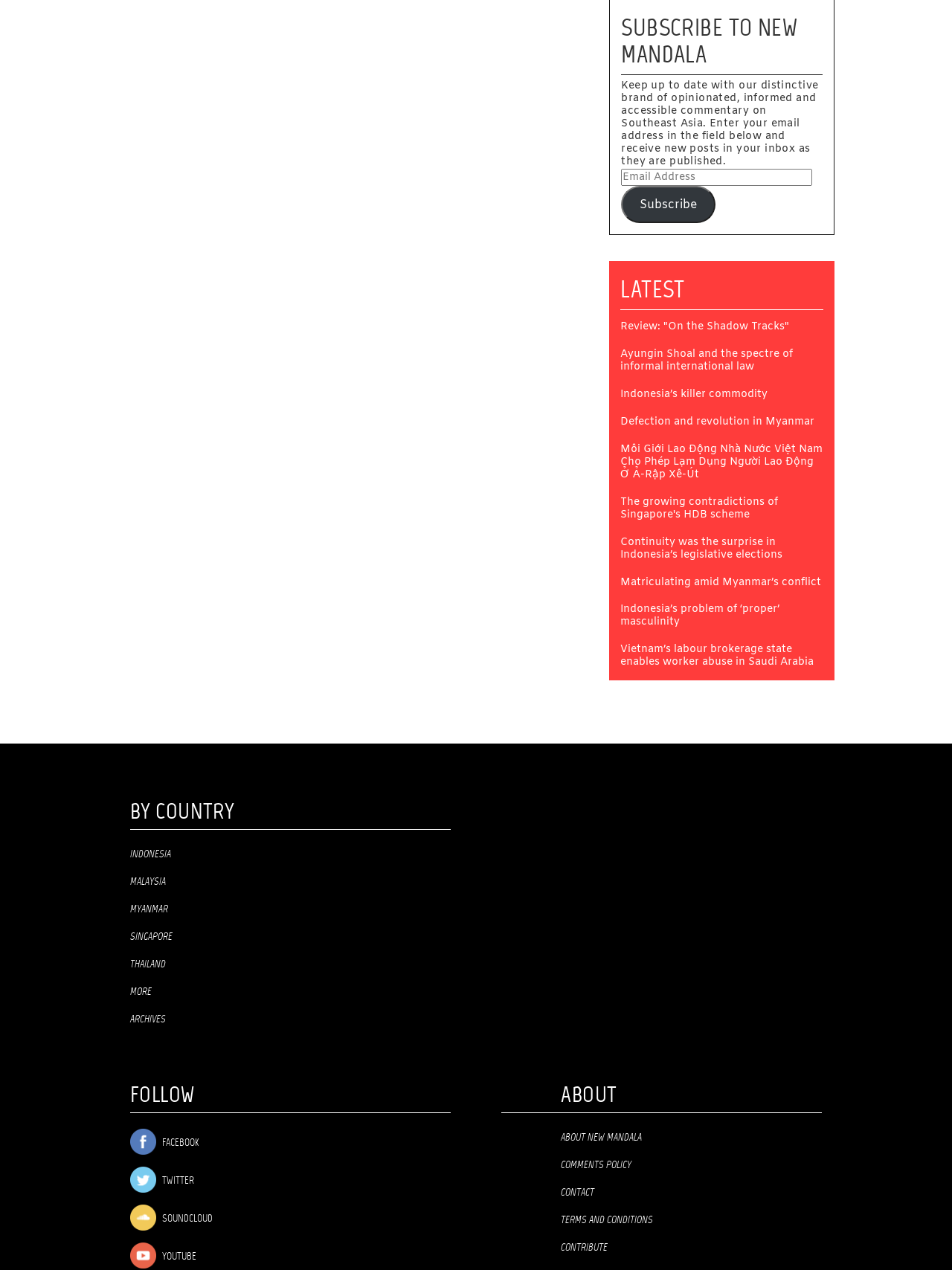Predict the bounding box coordinates of the area that should be clicked to accomplish the following instruction: "Read the latest post 'Review: "On the Shadow Tracks"'". The bounding box coordinates should consist of four float numbers between 0 and 1, i.e., [left, top, right, bottom].

[0.652, 0.253, 0.865, 0.263]